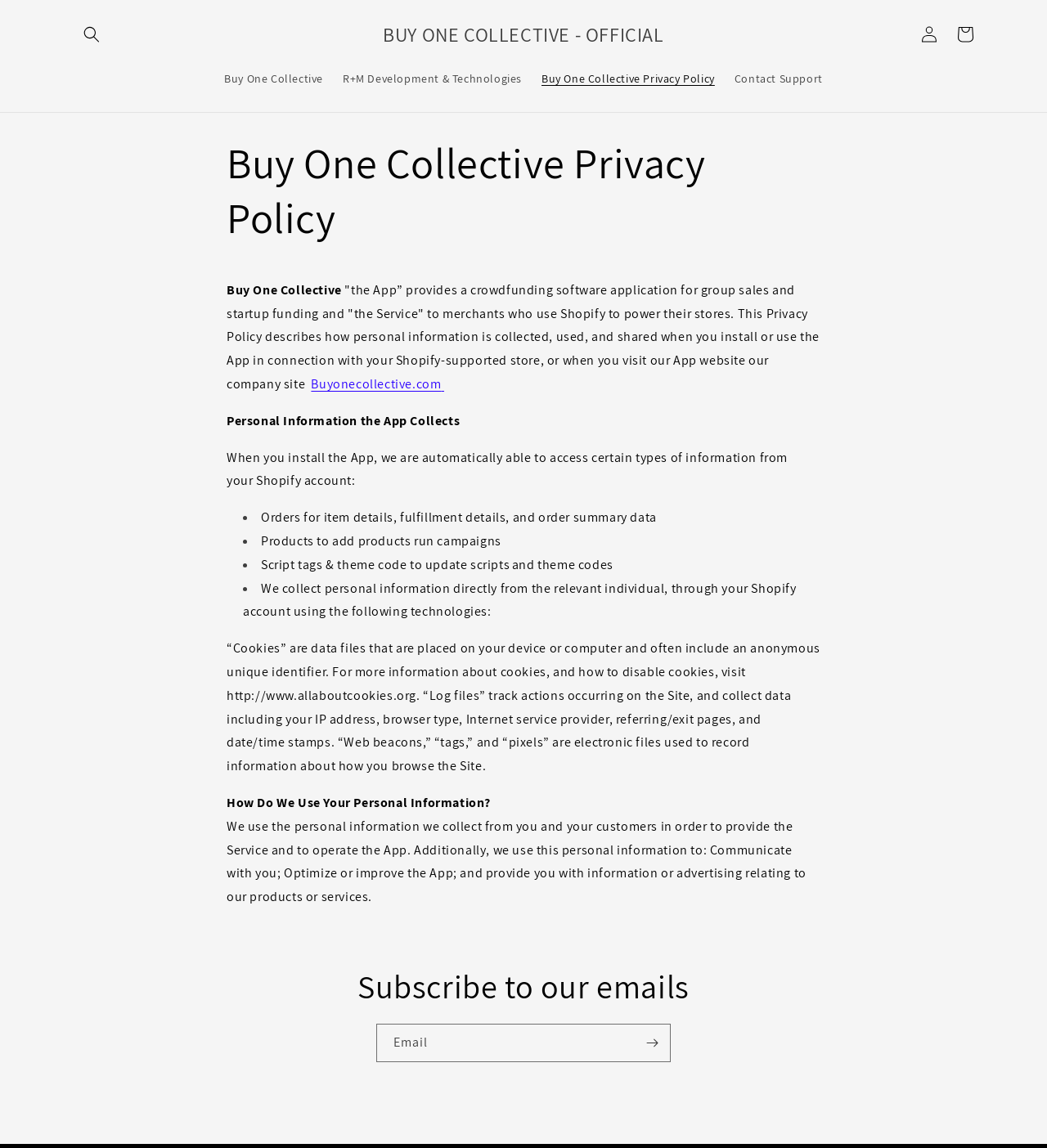What types of information can the App access from Shopify account?
Please provide a detailed and thorough answer to the question.

When you install the App, it can automatically access certain types of information from your Shopify account, including orders for item details, fulfillment details, and order summary data, products to add products and run campaigns, and script tags and theme code to update scripts and theme codes.